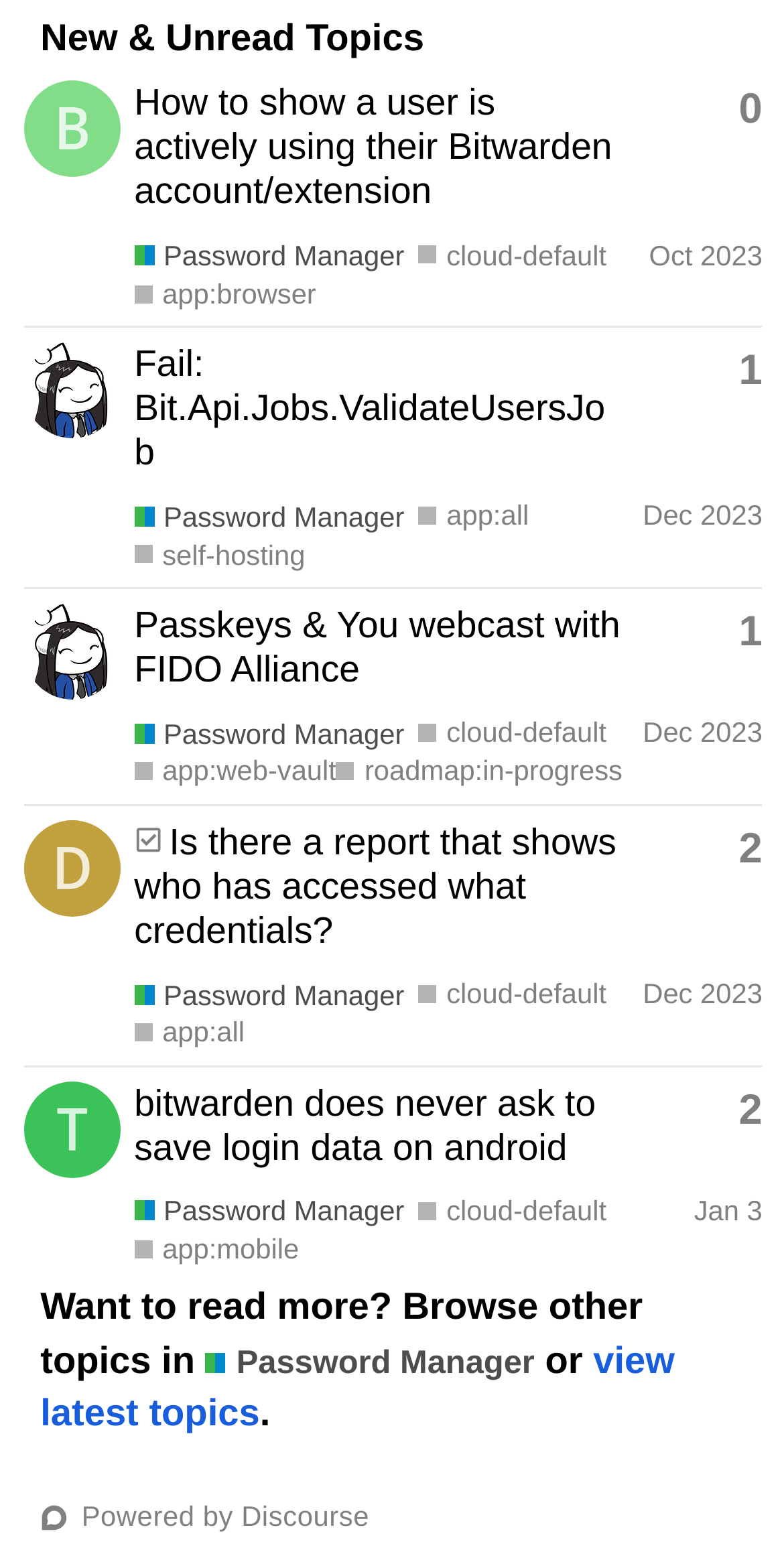Who is the latest poster of the topic 'bitwarden does never ask to save login data on android'?
Provide an in-depth and detailed explanation in response to the question.

The latest poster of the topic 'bitwarden does never ask to save login data on android' is 'Trinity', which is indicated by the link element 'Trinity's profile, latest poster' within the gridcell element.